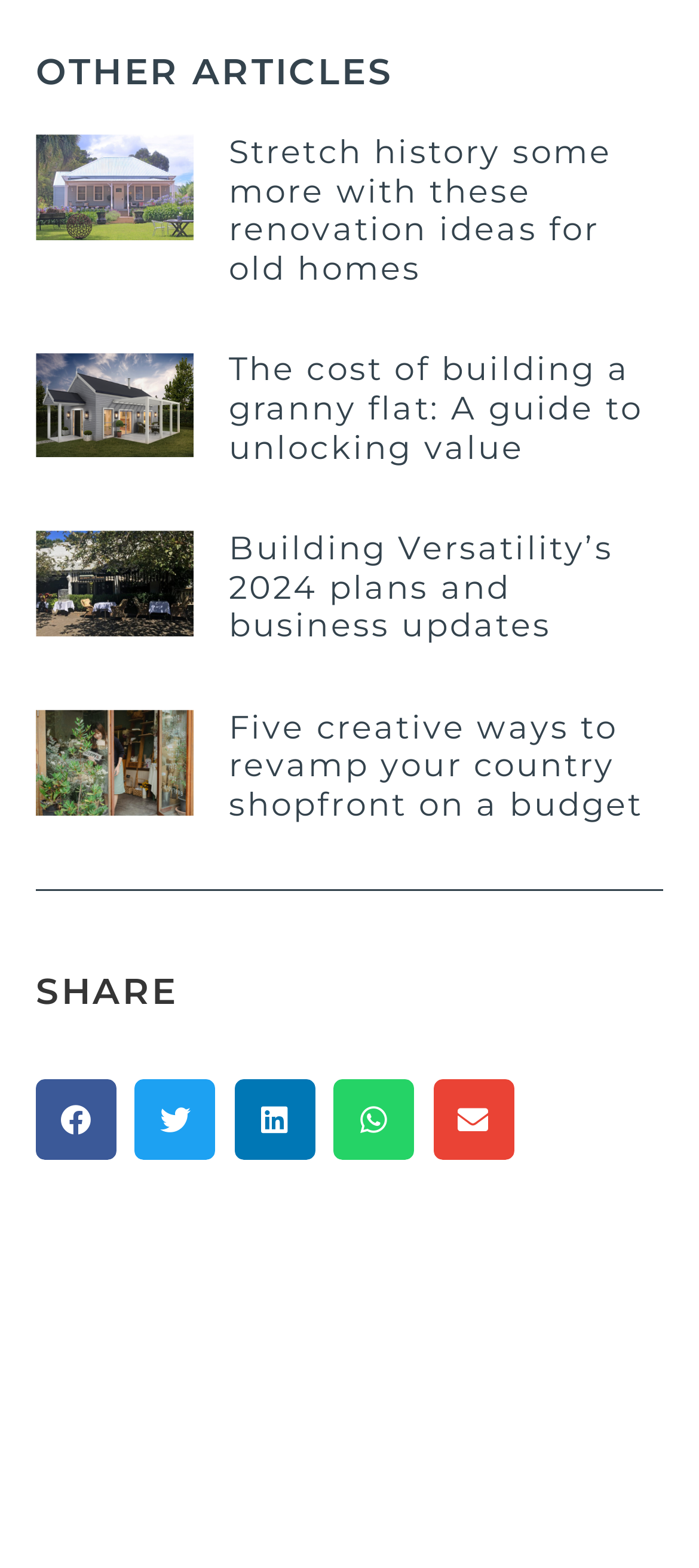Please identify the bounding box coordinates of the clickable area that will fulfill the following instruction: "Share on twitter". The coordinates should be in the format of four float numbers between 0 and 1, i.e., [left, top, right, bottom].

[0.193, 0.688, 0.309, 0.74]